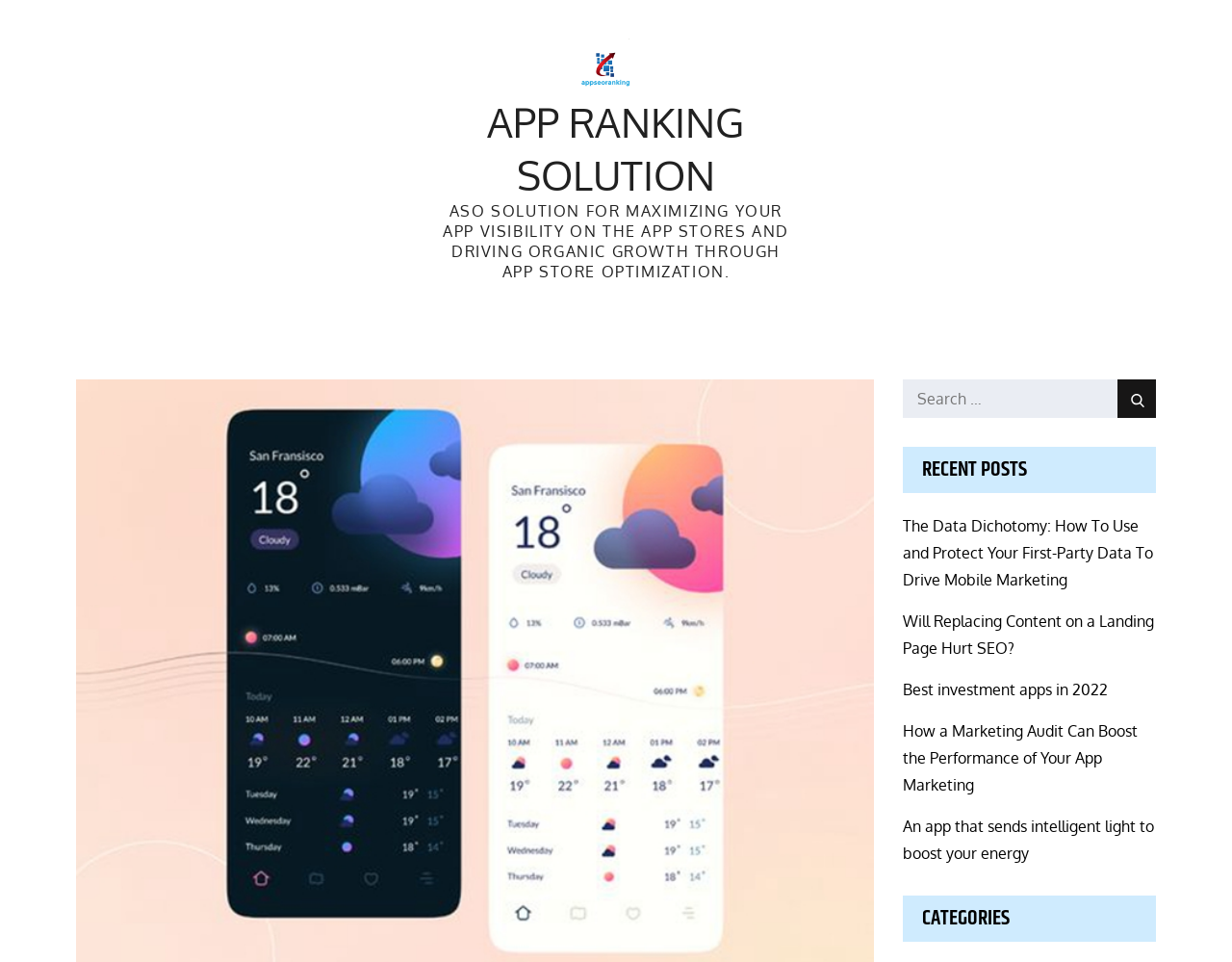Give a detailed overview of the webpage's appearance and contents.

The webpage appears to be a blog or article listing page, with a focus on app marketing and optimization. At the top, there is a logo of "App Seo Ranking" on the left, accompanied by a link to the same on the right. Below this, there is a brief description of the company's services, stating that it is an ASO solution for maximizing app visibility and driving organic growth.

On the right side of the page, there is a search bar with a "Search" button, allowing users to search for specific content. Below the search bar, there is a section titled "RECENT POSTS", which lists several article links. These articles have titles such as "The Data Dichotomy: How To Use and Protect Your First-Party Data To Drive Mobile Marketing", "Will Replacing Content on a Landing Page Hurt SEO?", and "Best investment apps in 2022", among others.

Further down, there is a section titled "CATEGORIES", but it does not appear to have any specific categories listed. The page has a total of 7 links to articles, 2 headings, 1 image, 1 search bar, and 1 button. The layout is organized, with clear headings and concise text, making it easy to navigate and find relevant content.